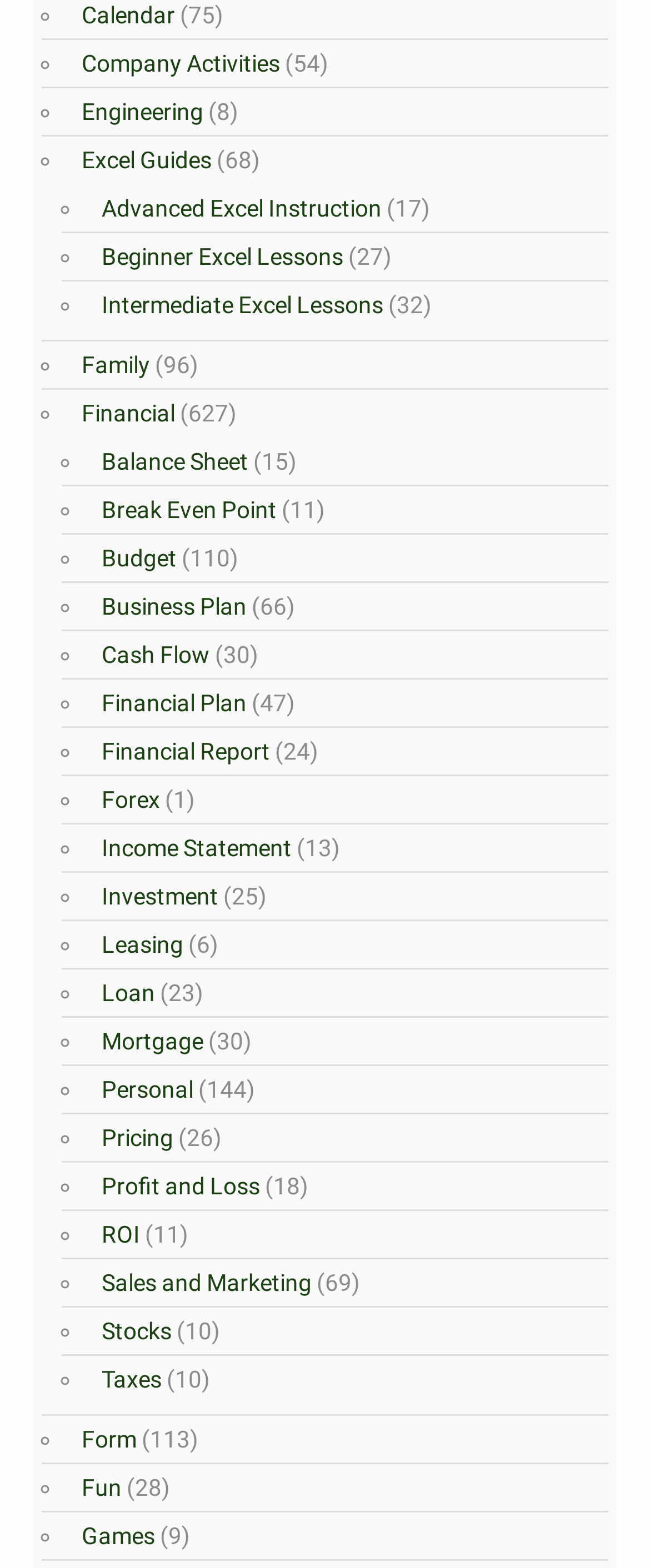Identify the bounding box coordinates necessary to click and complete the given instruction: "Click on Calendar".

[0.113, 0.001, 0.269, 0.018]